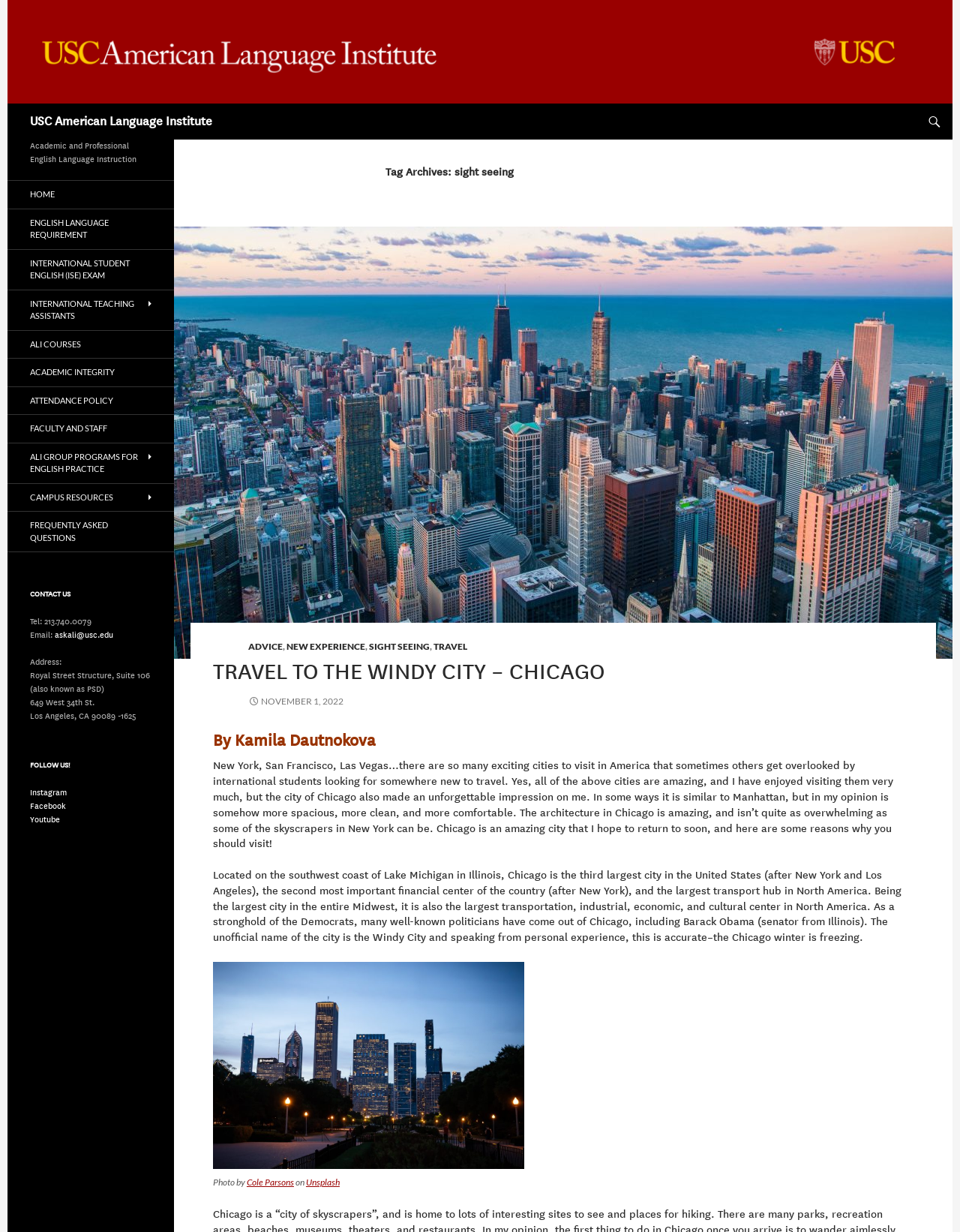Use a single word or phrase to answer this question: 
What is the title of the blog post?

TRAVEL TO THE WINDY CITY – CHICAGO